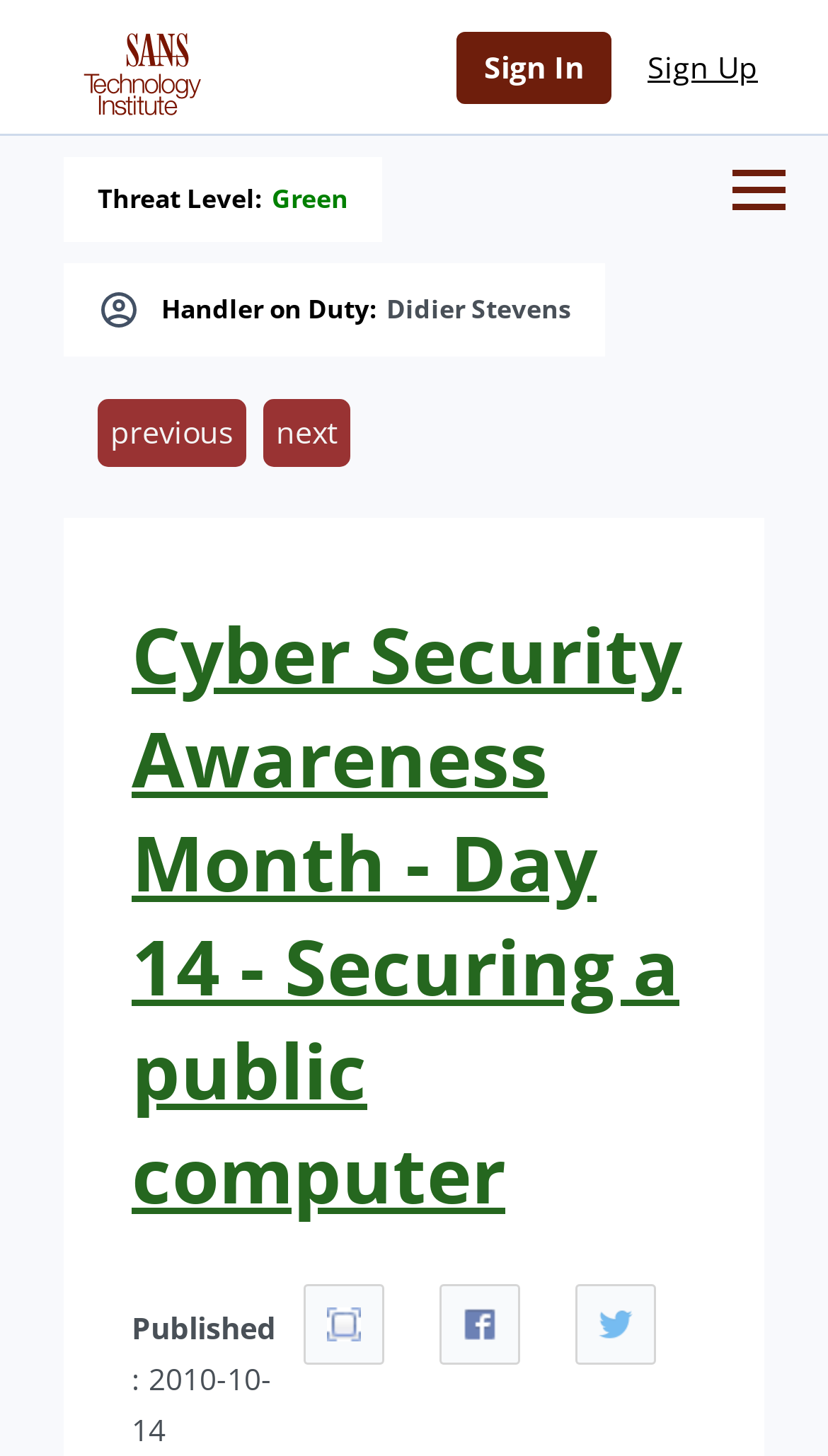How many navigation links are there?
Please provide a comprehensive answer to the question based on the webpage screenshot.

I found the answer by looking at the elements with the text 'previous' and 'next', which are both links, and counting them.